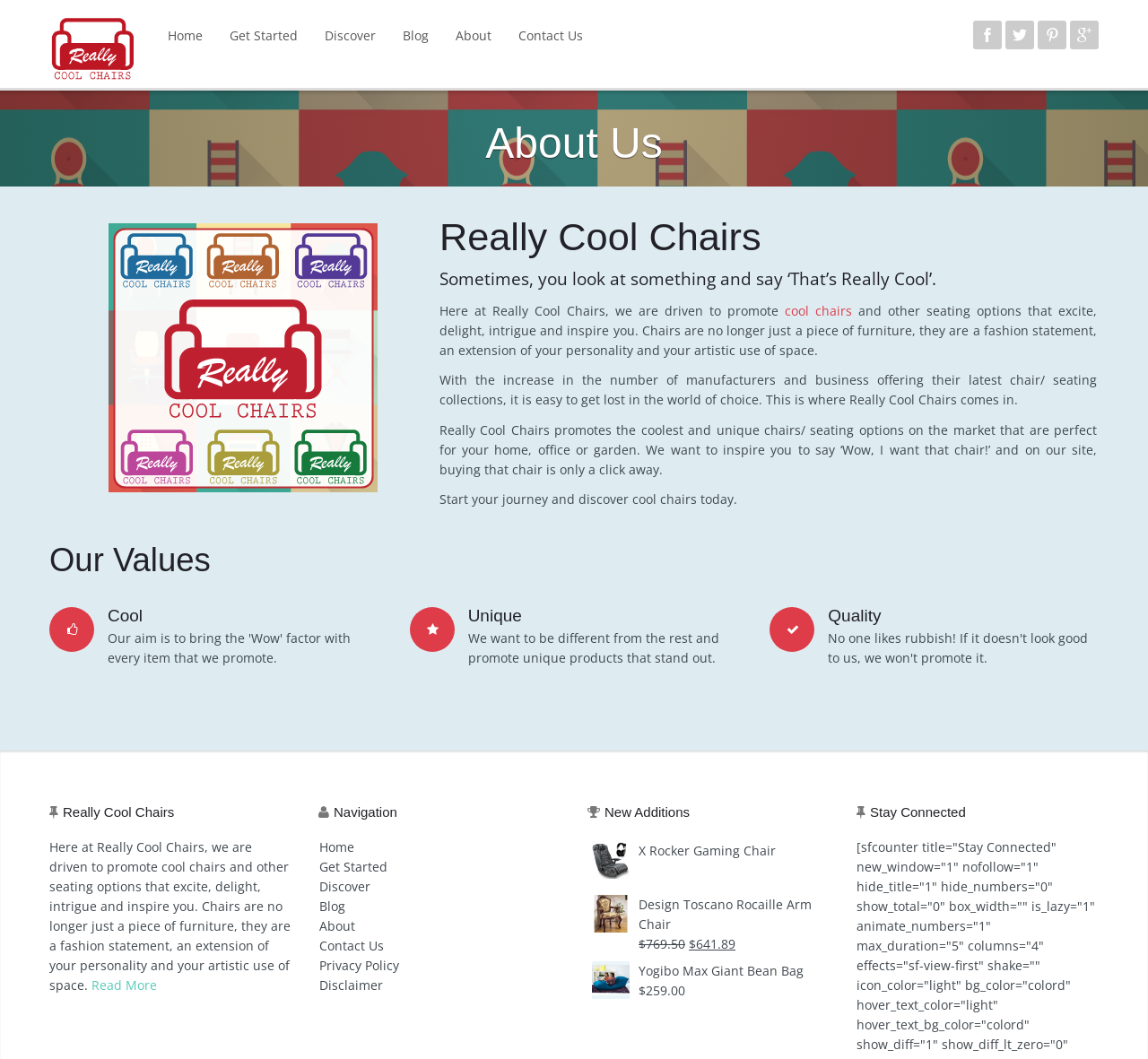Please provide the bounding box coordinates for the element that needs to be clicked to perform the instruction: "Check the 'Contact Us' page". The coordinates must consist of four float numbers between 0 and 1, formatted as [left, top, right, bottom].

[0.44, 0.016, 0.519, 0.052]